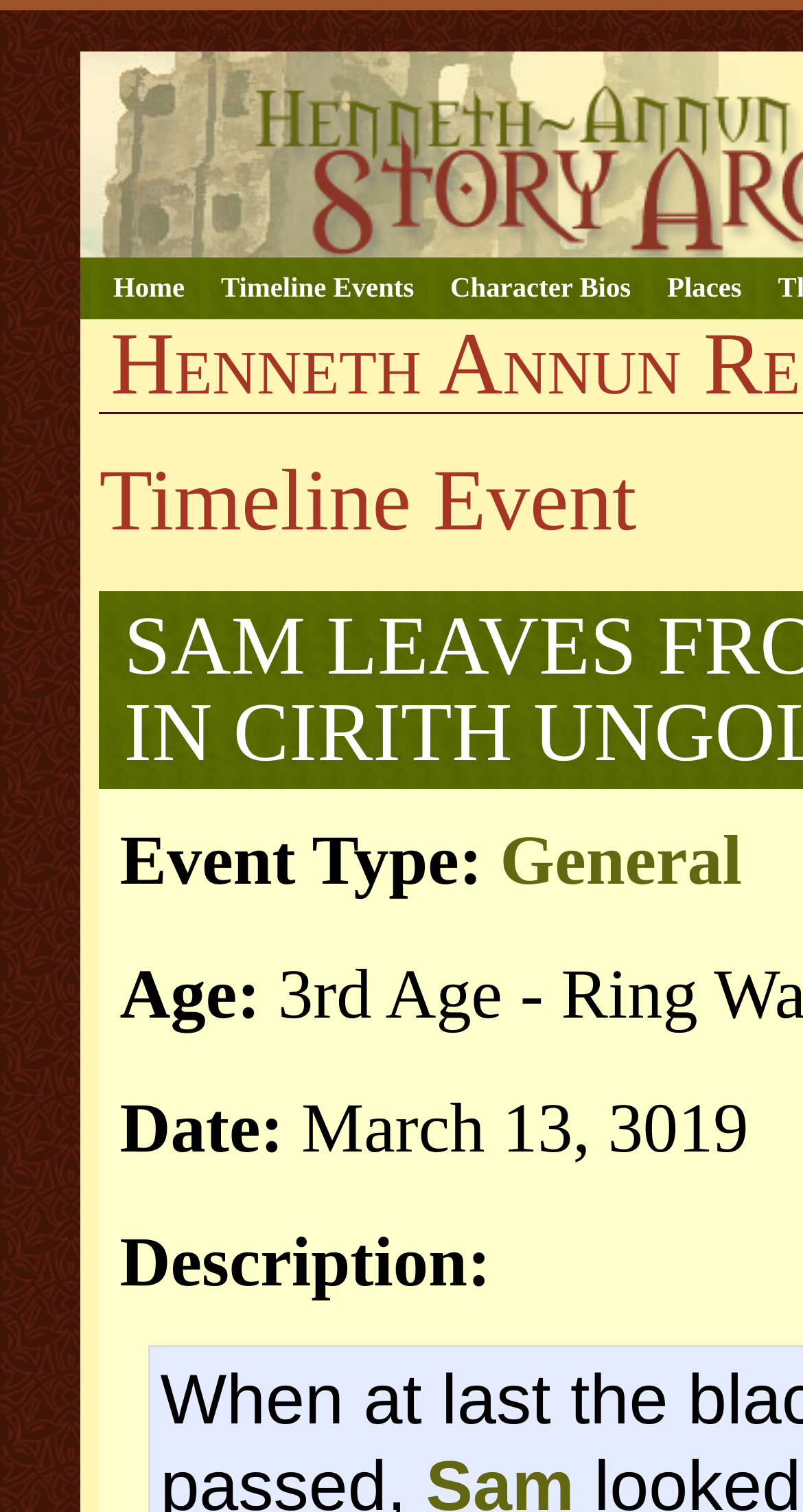How many main navigation links are there?
Please provide a detailed and thorough answer to the question.

I counted the number of links in the main navigation section, which are 'Home', 'Timeline Events', 'Character Bios', and 'Places'.